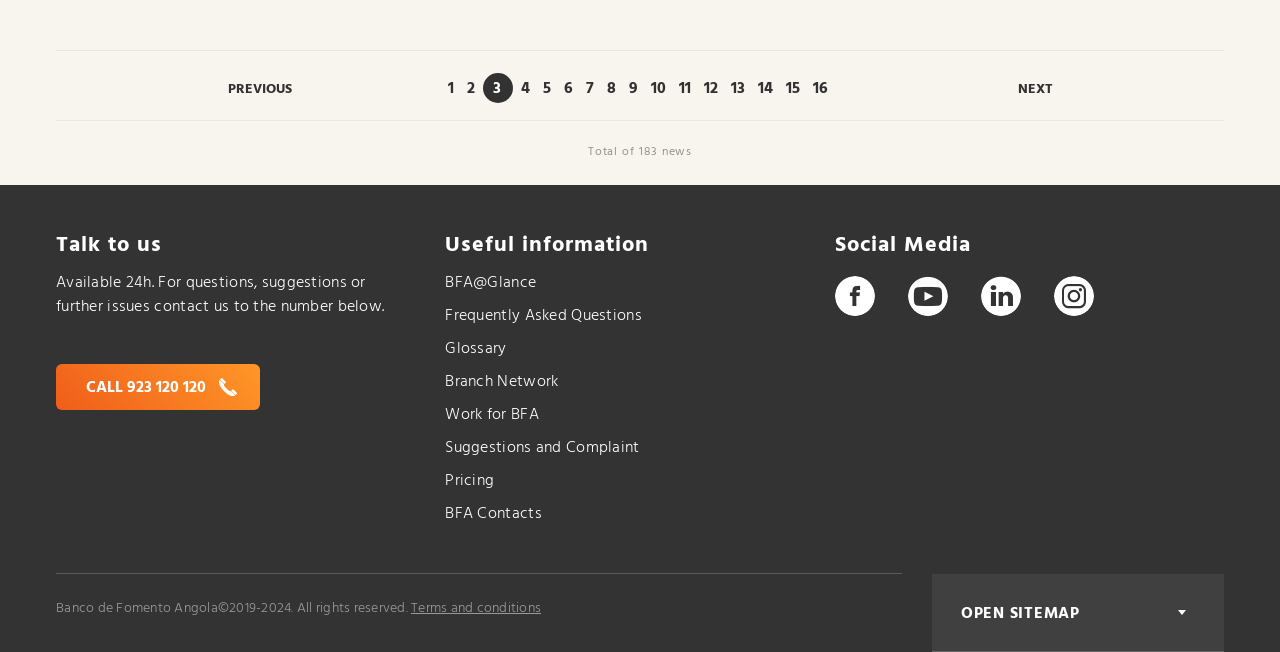Locate and provide the bounding box coordinates for the HTML element that matches this description: "BFA Contacts".

[0.348, 0.769, 0.423, 0.823]